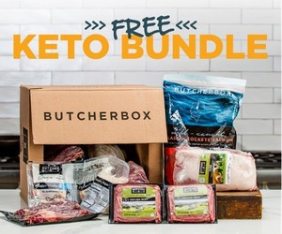Please provide a comprehensive answer to the question based on the screenshot: What type of diet is the meat suitable for?

The image showcases a promotional display for a 'FREE KETO BUNDLE', and the assortment of meat products surrounding the box are ideal for those following a ketogenic diet, indicating that the meat is suitable for this type of diet.